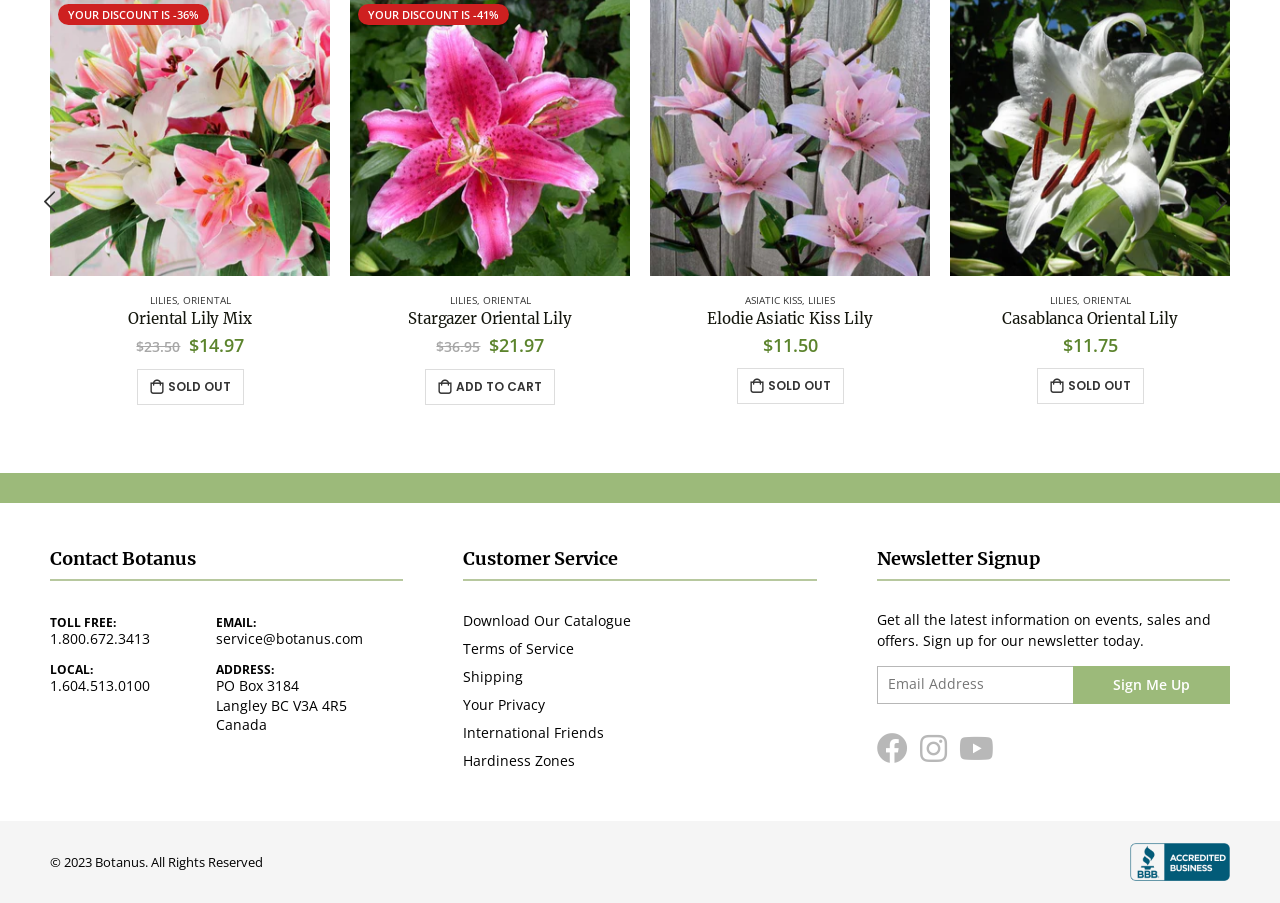Given the following UI element description: "Sold Out", find the bounding box coordinates in the webpage screenshot.

[0.575, 0.408, 0.659, 0.448]